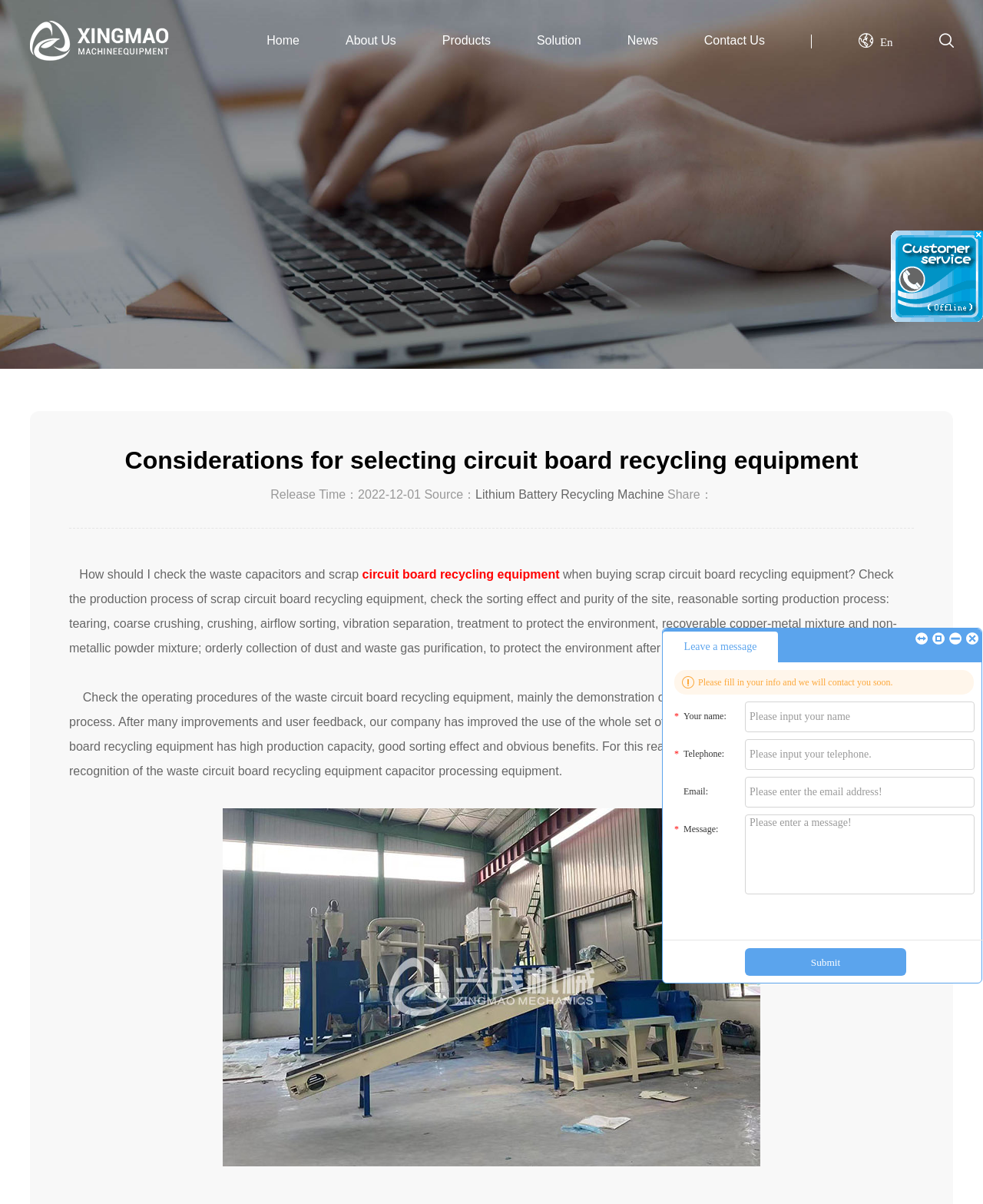Using the elements shown in the image, answer the question comprehensively: What is the function of the link 'Contact Us'?

The link 'Contact Us' is likely a navigation link that allows users to contact Xingmao Machinery, possibly to inquire about their products or services.